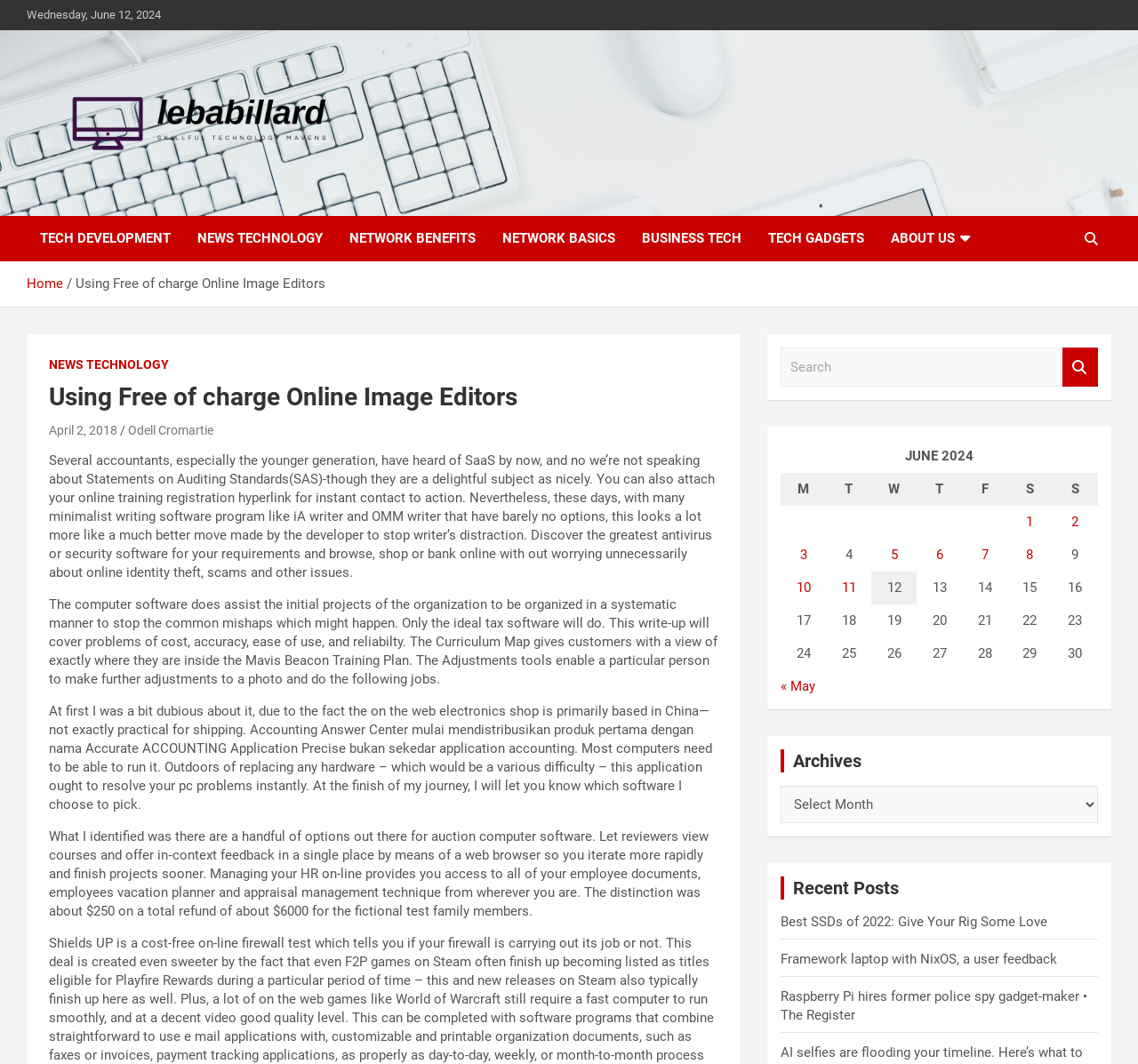What is the purpose of the search box?
Make sure to answer the question with a detailed and comprehensive explanation.

The search box is located at the top right corner of the webpage, and it allows users to search for specific content within the website.